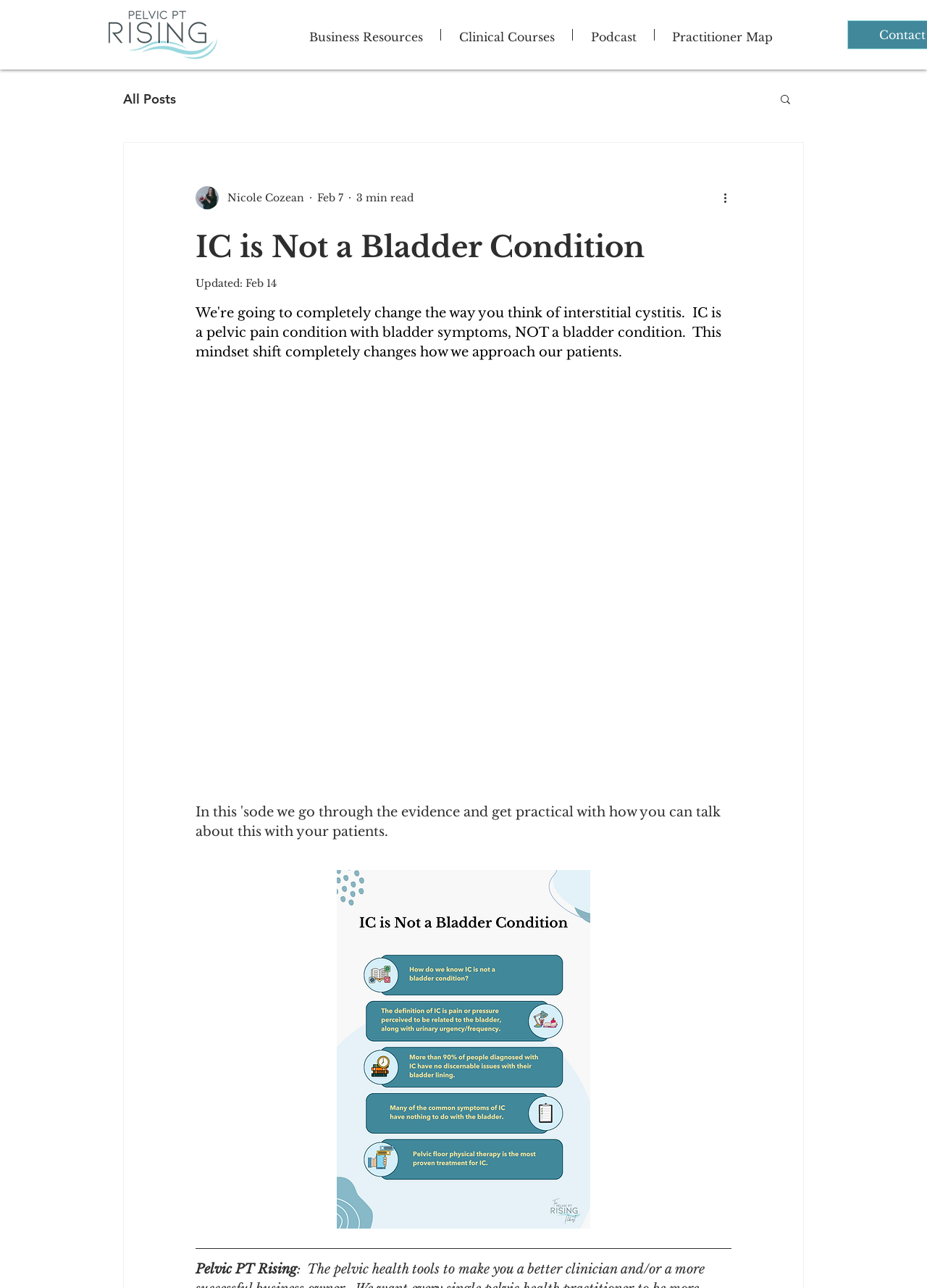What is the headline of the webpage?

IC is Not a Bladder Condition